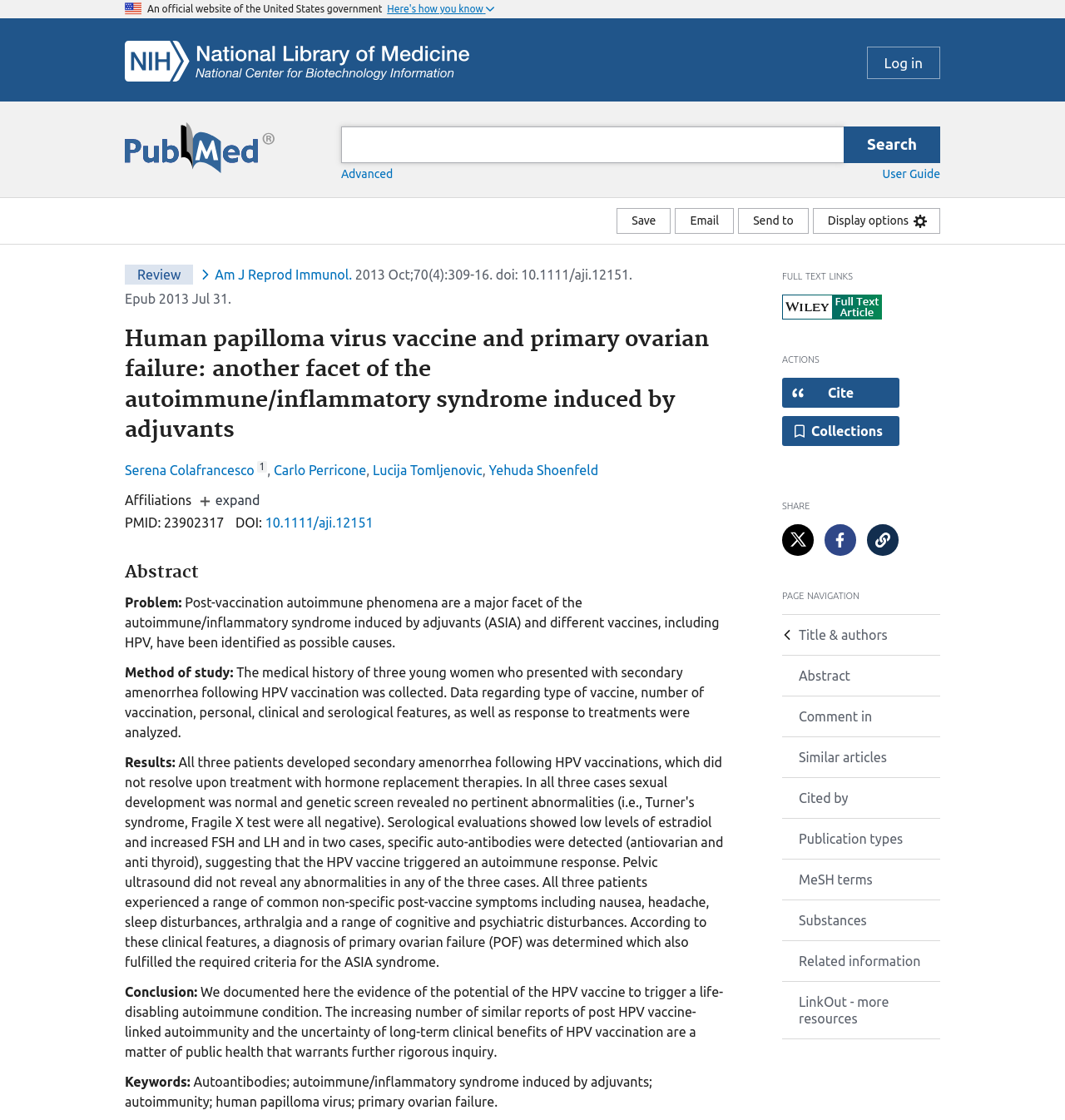Please determine the bounding box coordinates of the section I need to click to accomplish this instruction: "Cite the article".

[0.734, 0.337, 0.845, 0.364]